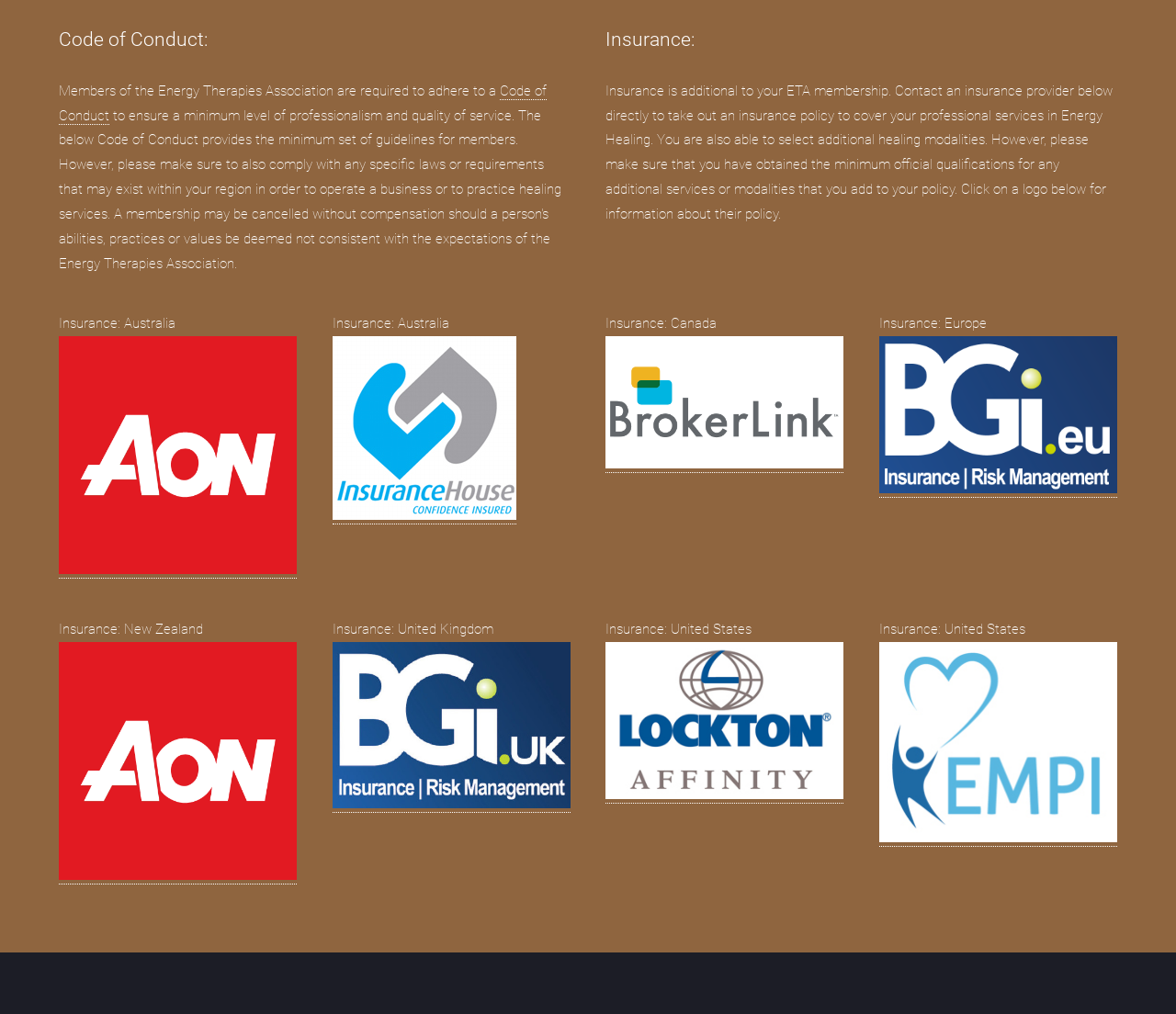Please identify the bounding box coordinates of the area I need to click to accomplish the following instruction: "Learn about insurance options for the United States".

[0.515, 0.775, 0.718, 0.792]